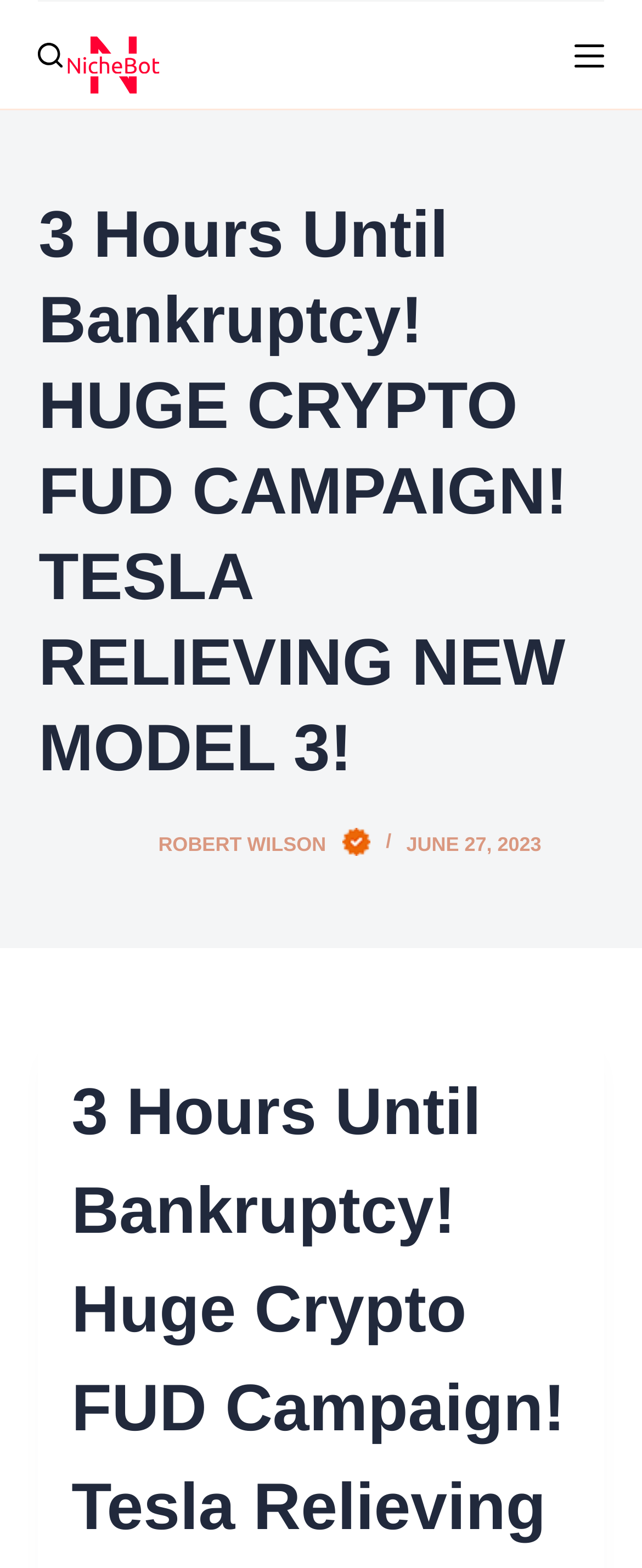Generate a comprehensive caption for the webpage you are viewing.

The webpage appears to be a blog or news article page, with a prominent header section at the top. The header section spans almost the entire width of the page and takes up about half of the vertical space. It contains a large, attention-grabbing heading that reads "3 Hours Until Bankruptcy! HUGE CRYPTO FUD CAMPAIGN! TESLA RELIEVING NEW MODEL 3!".

Below the heading, there are three elements aligned horizontally: a link to the author "Robert Wilson" with a corresponding image, a link to the author's profile with a small image of a person, and a timestamp "JUNE 27, 2023". These elements are positioned in the top half of the page, slightly below the heading.

At the very top of the page, there are three buttons: "Skip to content" at the top left, "Open search form" at the top center, and "Open off canvas" at the top right. These buttons are relatively small and do not take up much space.

The page also has a logo or icon at the top center, which is an image with the text "NicheBot Official Website – Secured Trading / Reviews". This element is positioned above the header section and spans about a quarter of the page's width.

Overall, the webpage appears to be focused on presenting a single article or news story, with a clear hierarchy of elements and a prominent header section.